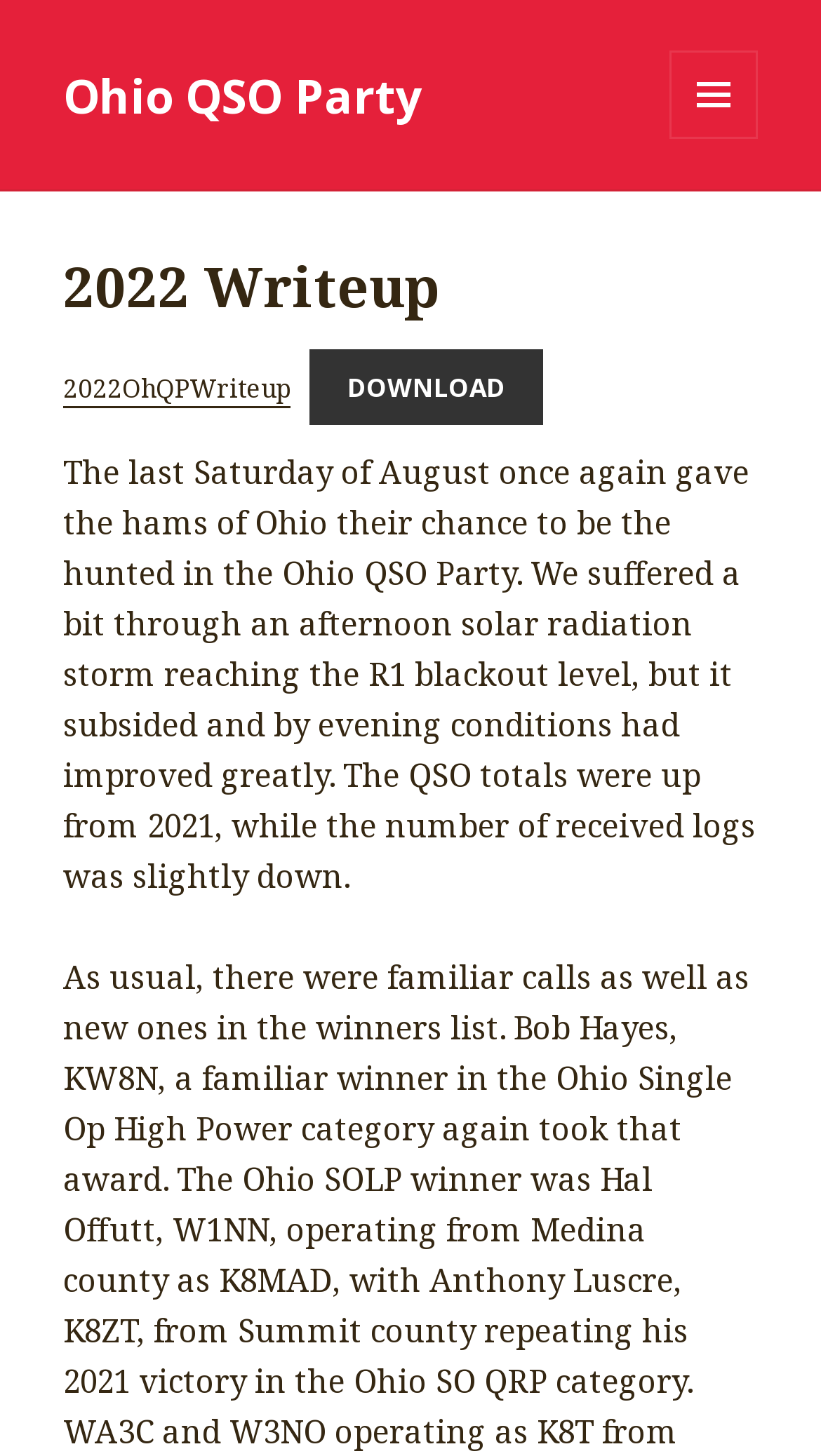How did the QSO totals compare to 2021?
Provide a fully detailed and comprehensive answer to the question.

I found the answer by reading the static text element that describes the event, which mentions that the QSO totals were up from 2021.